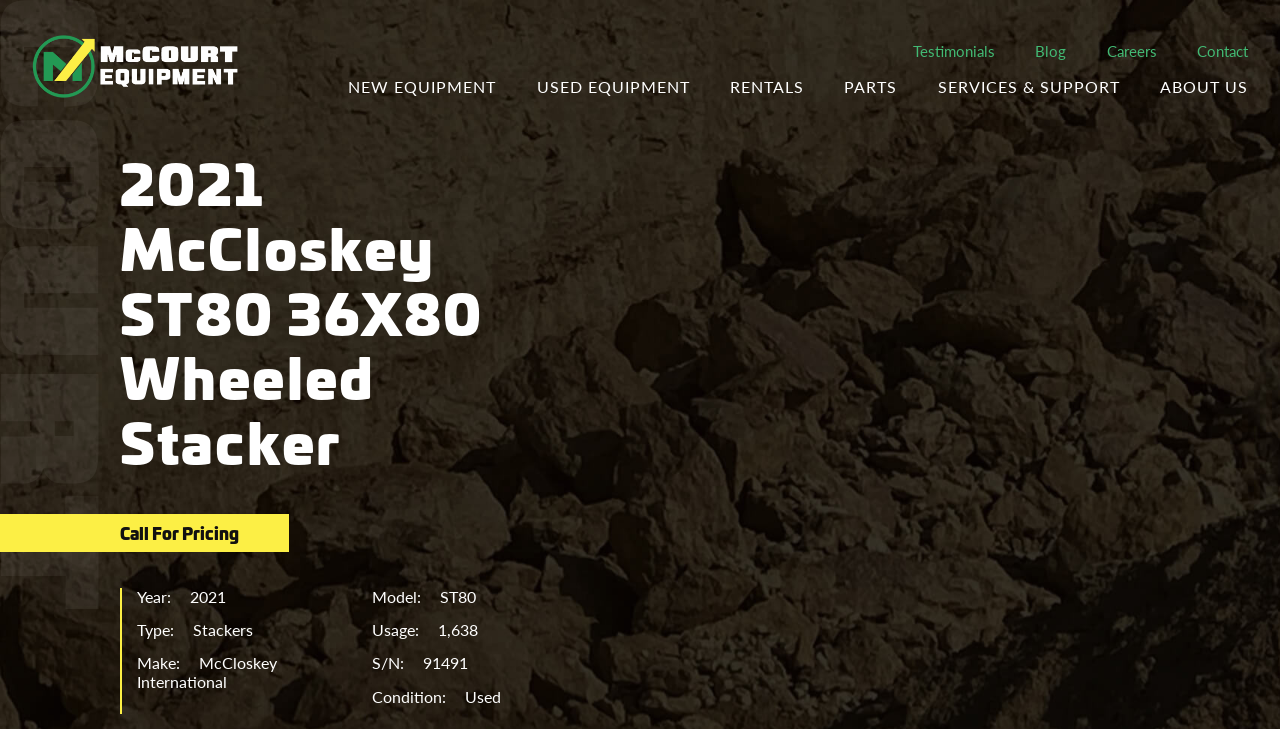Identify the bounding box for the UI element described as: "Used Equipment". The coordinates should be four float numbers between 0 and 1, i.e., [left, top, right, bottom].

[0.419, 0.092, 0.539, 0.141]